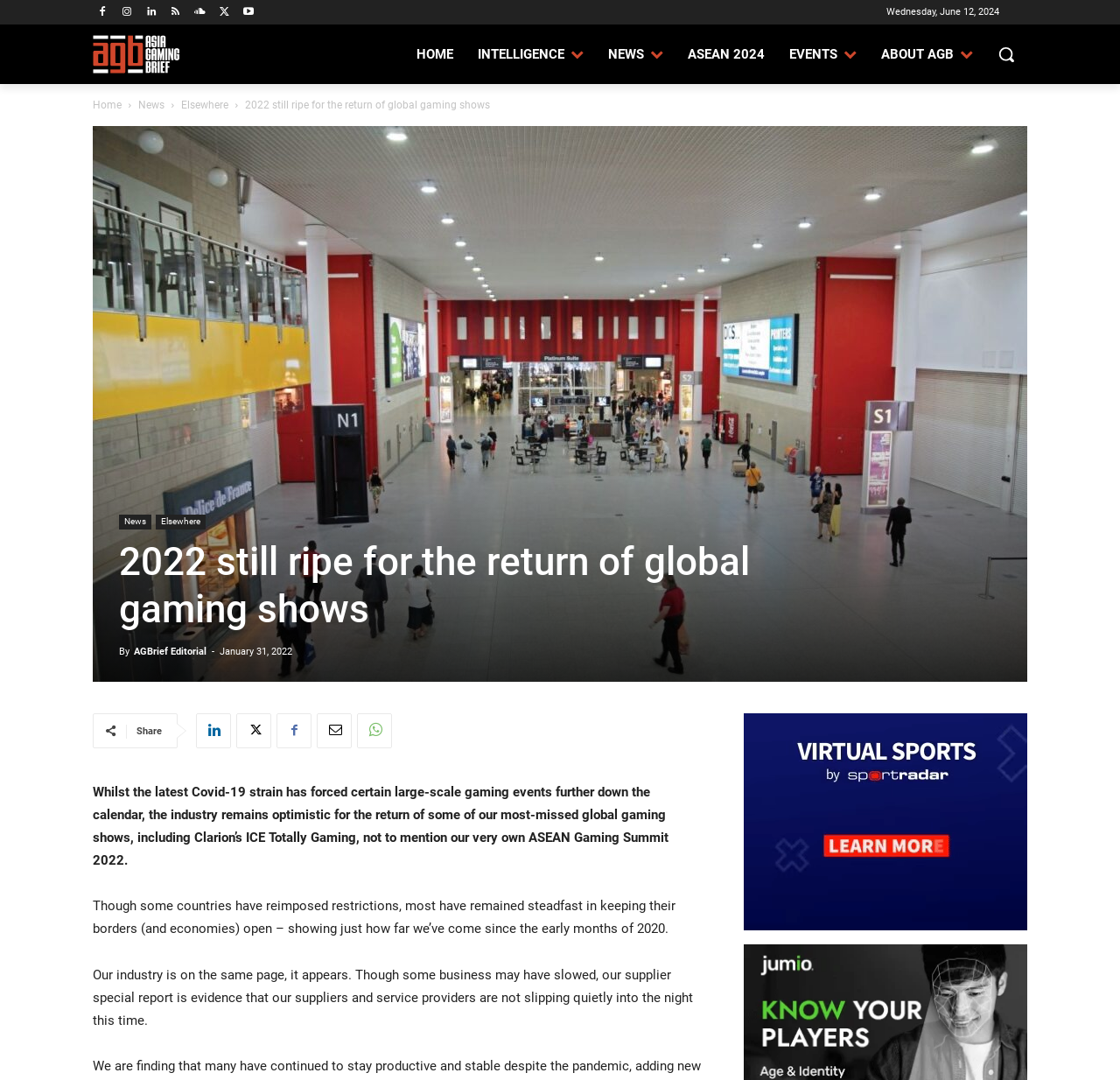Generate a comprehensive description of the webpage.

This webpage appears to be an article from Asia Gaming Brief, a news and intelligence website focused on the gaming industry. At the top of the page, there is a date displayed as "Wednesday, June 12, 2024" and a row of social media links. Below this, there is a search button and a navigation menu with links to "HOME", "INTELLIGENCE", "NEWS", "ASEAN 2024", "EVENTS", and "ABOUT AGB".

The main article is titled "2022 still ripe for the return of global gaming shows" and is accompanied by a large image. The article discusses the impact of the latest Covid-19 strain on the gaming industry, specifically the postponement of large-scale gaming events. However, the industry remains optimistic about the return of these events, including Clarion's ICE Totally Gaming and the ASEAN Gaming Summit 2022.

The article is divided into several paragraphs, with the first paragraph discussing the industry's optimism despite the challenges posed by the pandemic. The second paragraph notes that while some countries have reimposed restrictions, most have kept their borders and economies open. The third paragraph highlights the resilience of the industry, citing the supplier special report as evidence that suppliers and service providers are not slowing down.

At the bottom of the article, there is a video and a "Share" button with links to various social media platforms. There are also several links to other articles and sections of the website, including "News", "Elsewhere", and "Trade Shows".